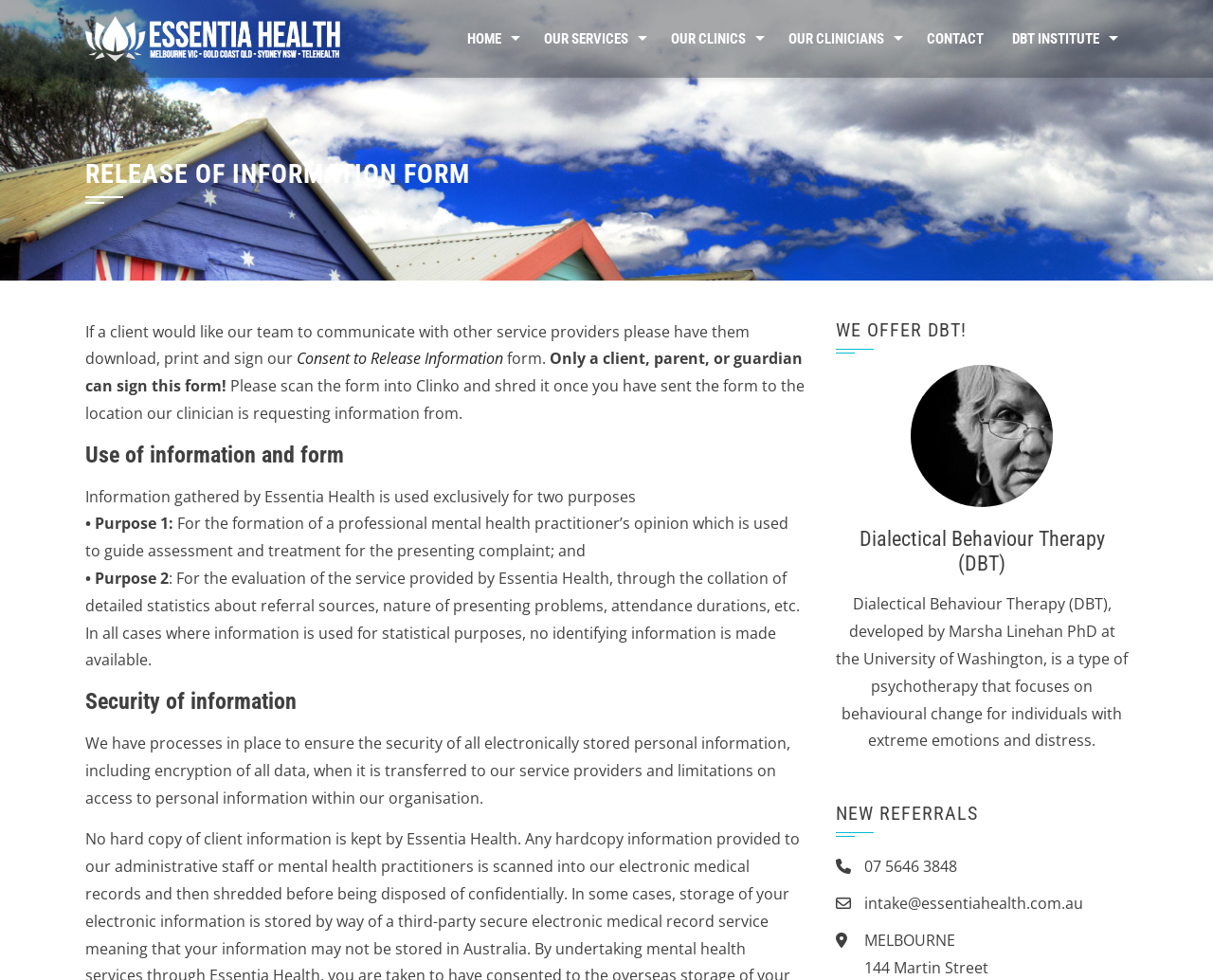Predict the bounding box for the UI component with the following description: "Consent to Release Information".

[0.245, 0.355, 0.418, 0.377]